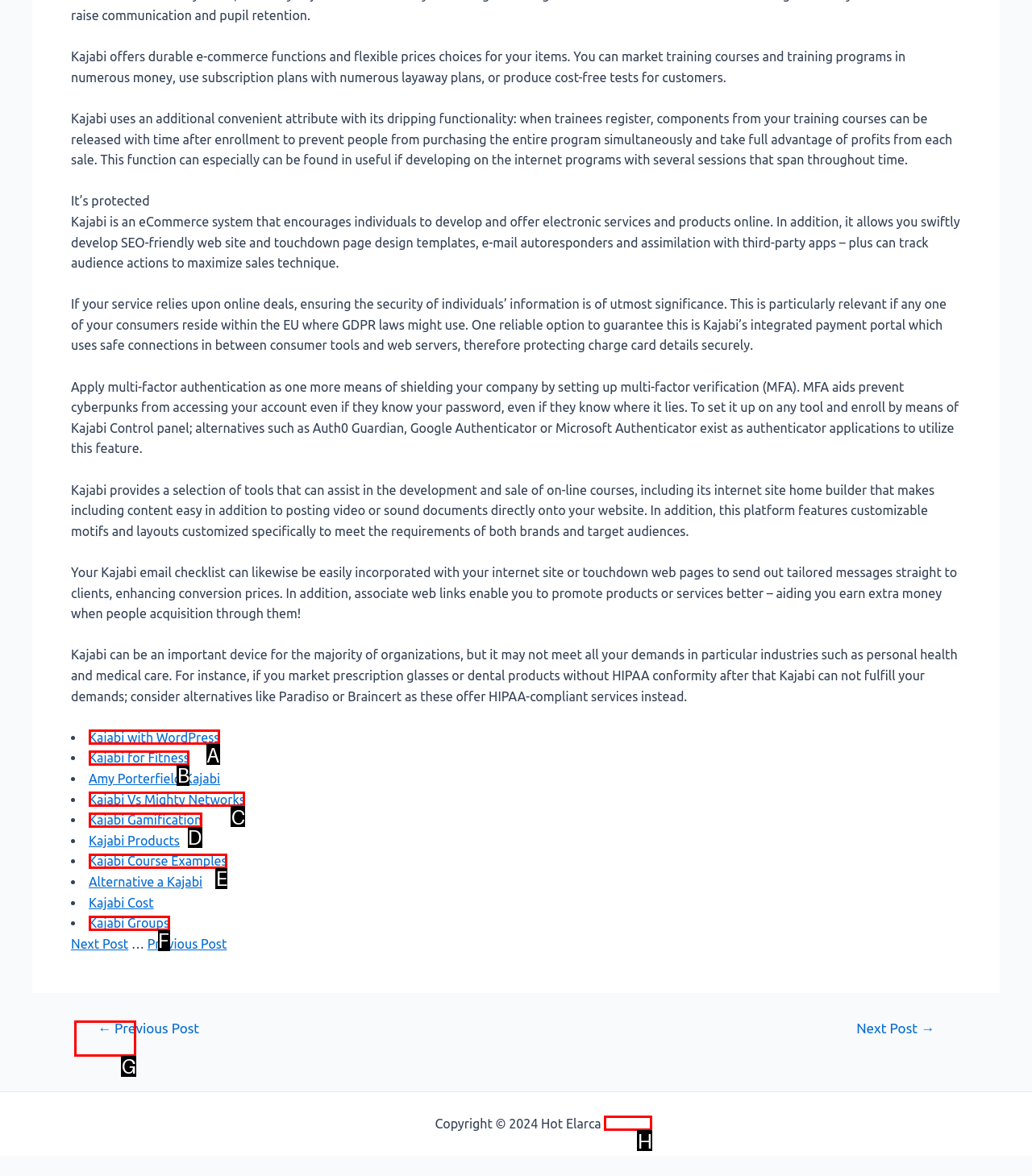Specify which element within the red bounding boxes should be clicked for this task: Read the post navigation Respond with the letter of the correct option.

G